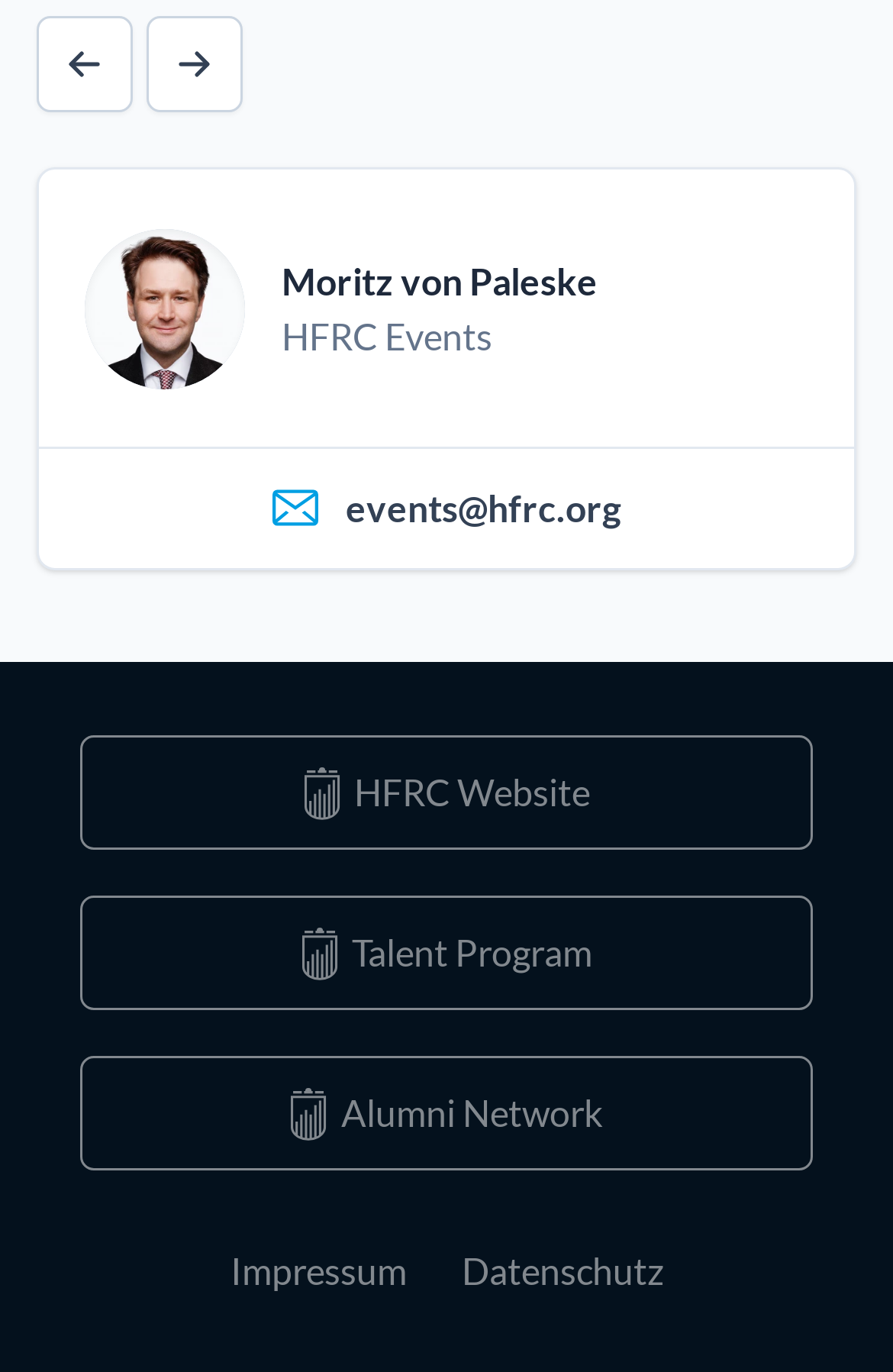What is the organization associated with the webpage?
Refer to the image and give a detailed answer to the query.

I found the answer by looking at the link 'HFRC Website' and the text 'HFRC Events', which suggests that the organization associated with the webpage is HFRC.